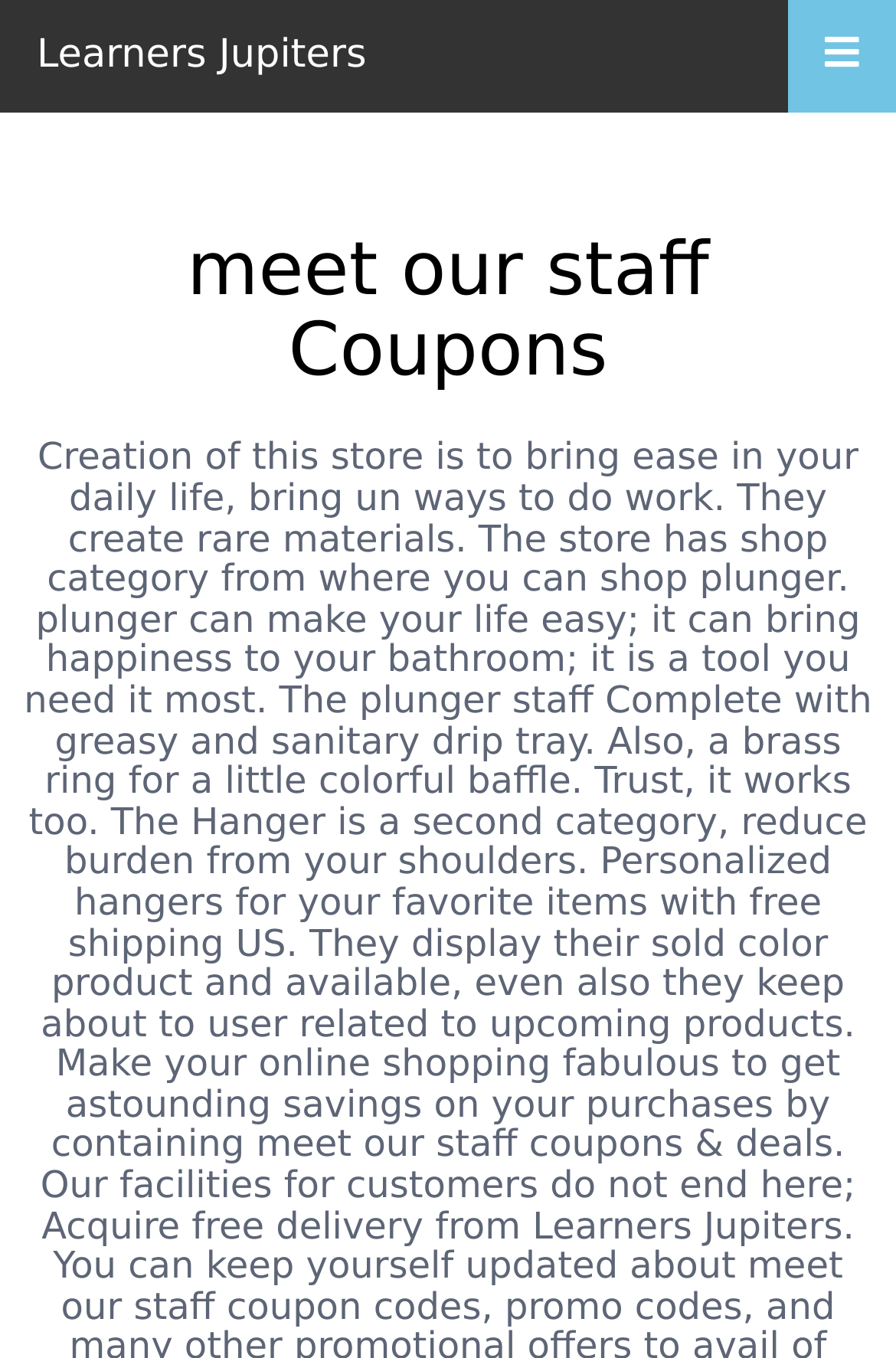Calculate the bounding box coordinates of the UI element given the description: "Learners Jupiters".

[0.0, 0.0, 1.0, 0.085]